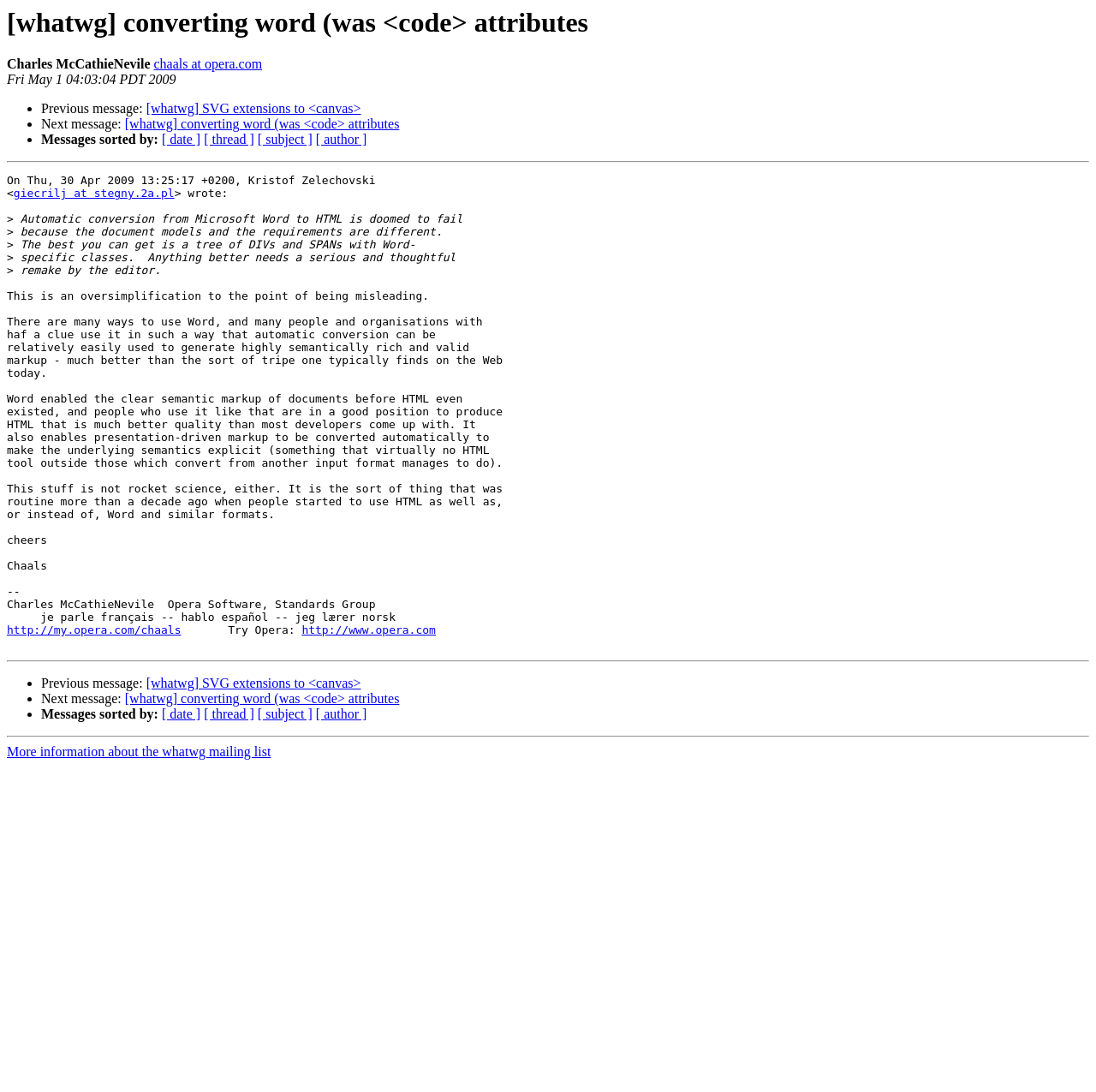Provide the bounding box coordinates in the format (top-left x, top-left y, bottom-right x, bottom-right y). All values are floating point numbers between 0 and 1. Determine the bounding box coordinate of the UI element described as: title="Favorite"

None